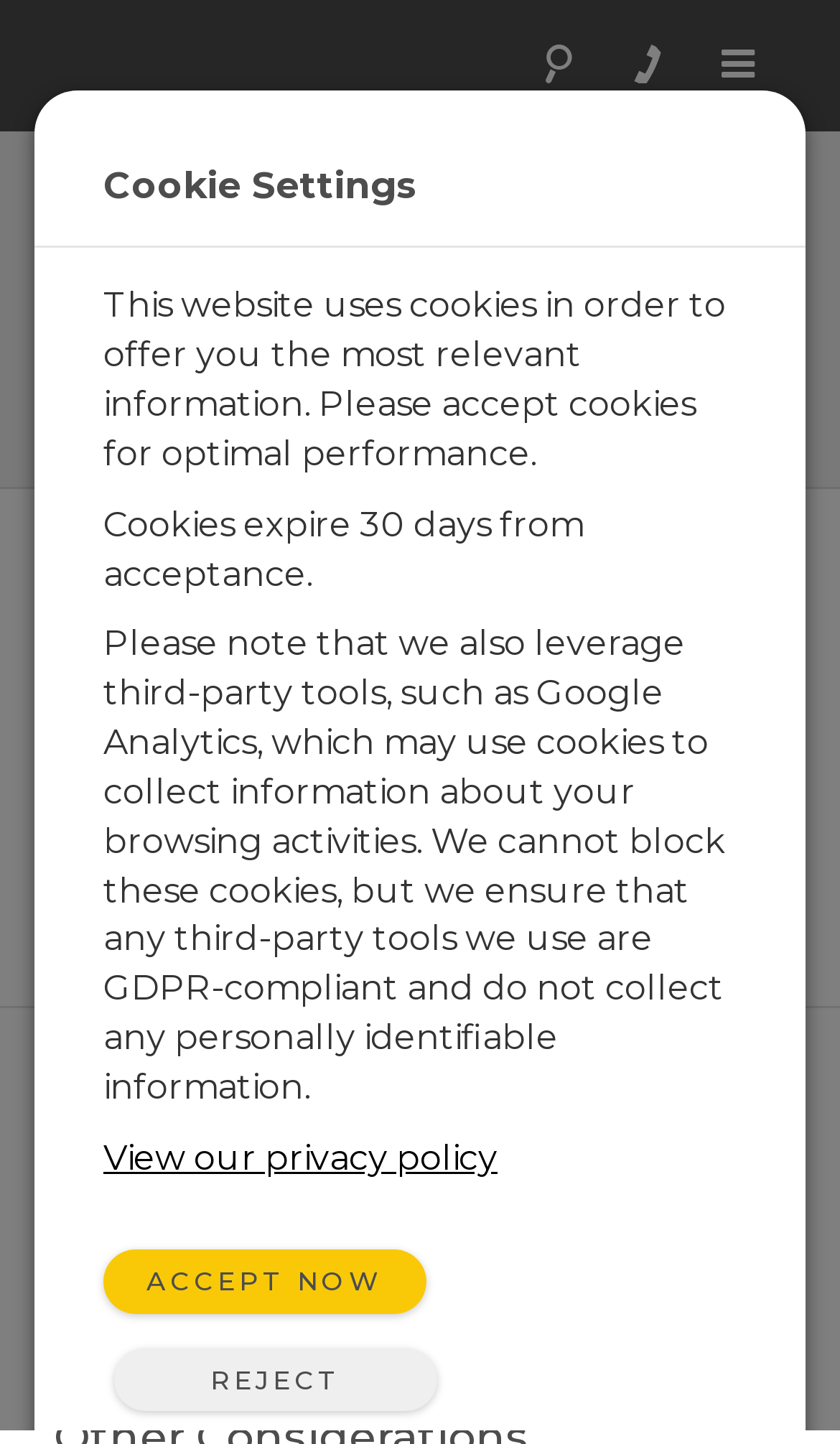Indicate the bounding box coordinates of the element that needs to be clicked to satisfy the following instruction: "Toggle navigation". The coordinates should be four float numbers between 0 and 1, i.e., [left, top, right, bottom].

[0.829, 0.016, 0.936, 0.074]